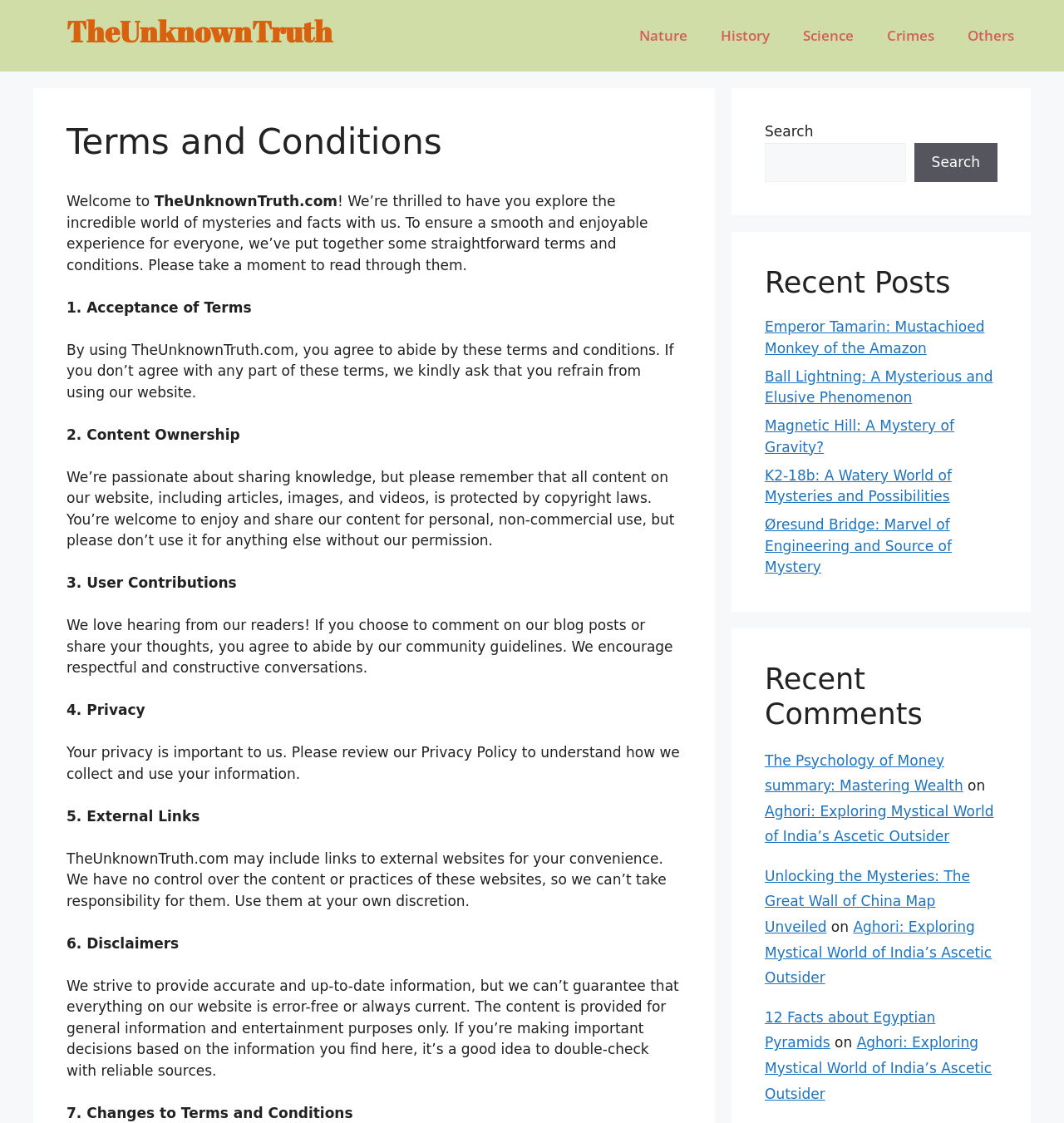What categories are available on the top navigation bar?
Identify the answer in the screenshot and reply with a single word or phrase.

Nature, History, Science, Crimes, Others